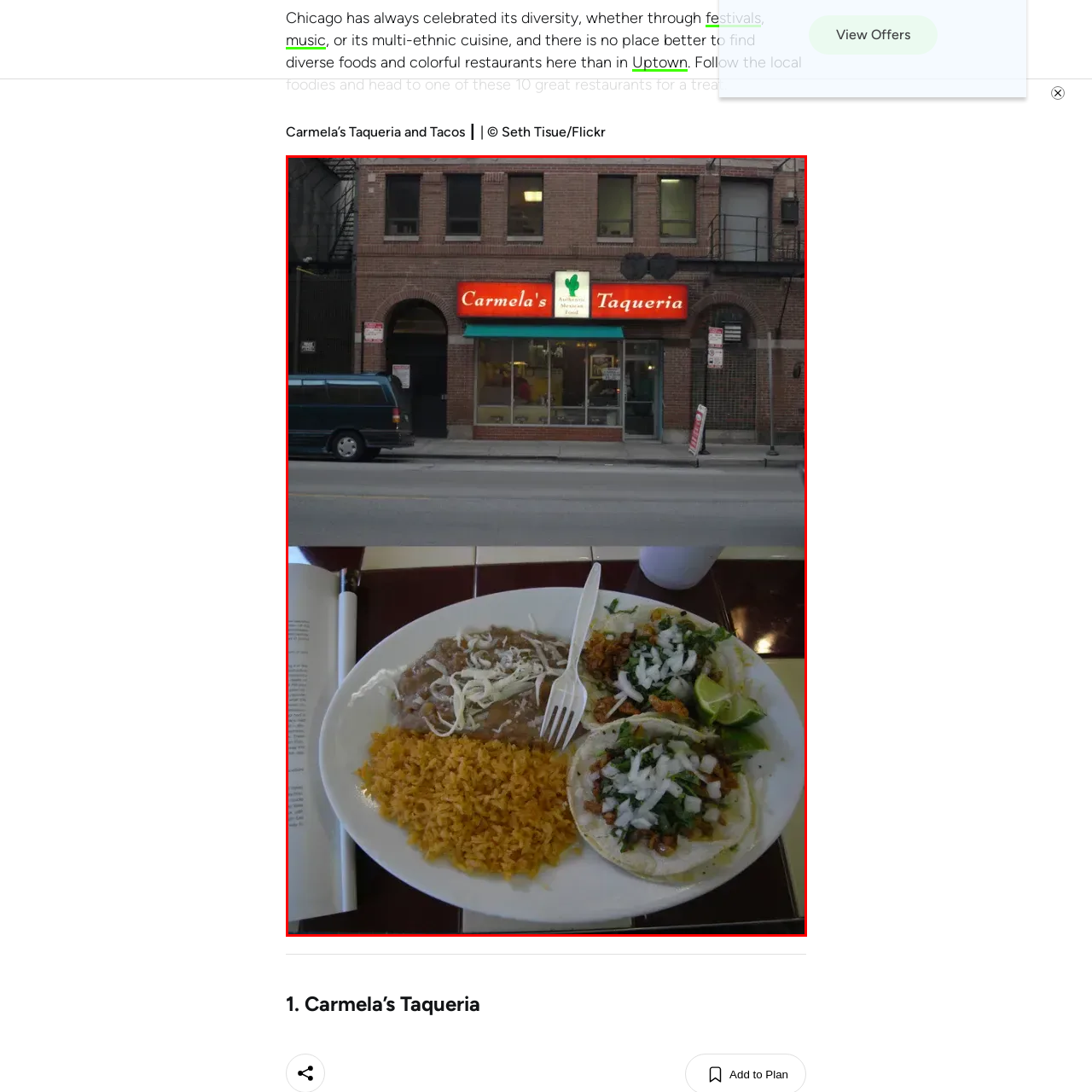Focus on the part of the image that is marked with a yellow outline and respond in detail to the following inquiry based on what you observe: 
What type of cuisine does Carmela's Taqueria serve?

The caption describes Carmela's Taqueria as a charming eatery known for its authentic Mexican cuisine, which clearly indicates the type of cuisine served at this establishment.